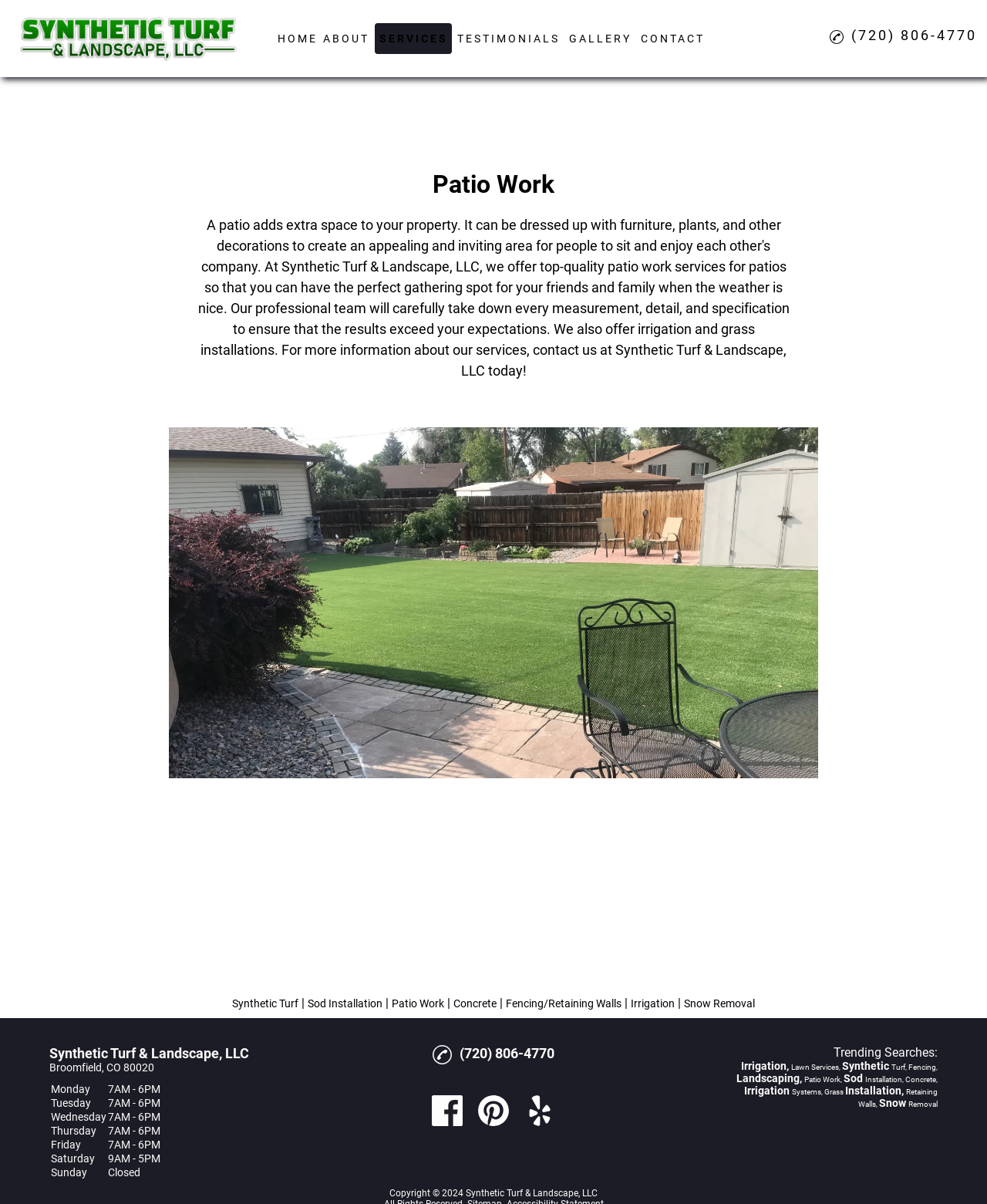Using the details from the image, please elaborate on the following question: What are the business hours of the company?

The business hours of the company are listed in the bottom section of the webpage, which shows that the company is open from 7AM to 6PM from Monday to Friday, 9AM to 5PM on Saturday, and closed on Sunday.